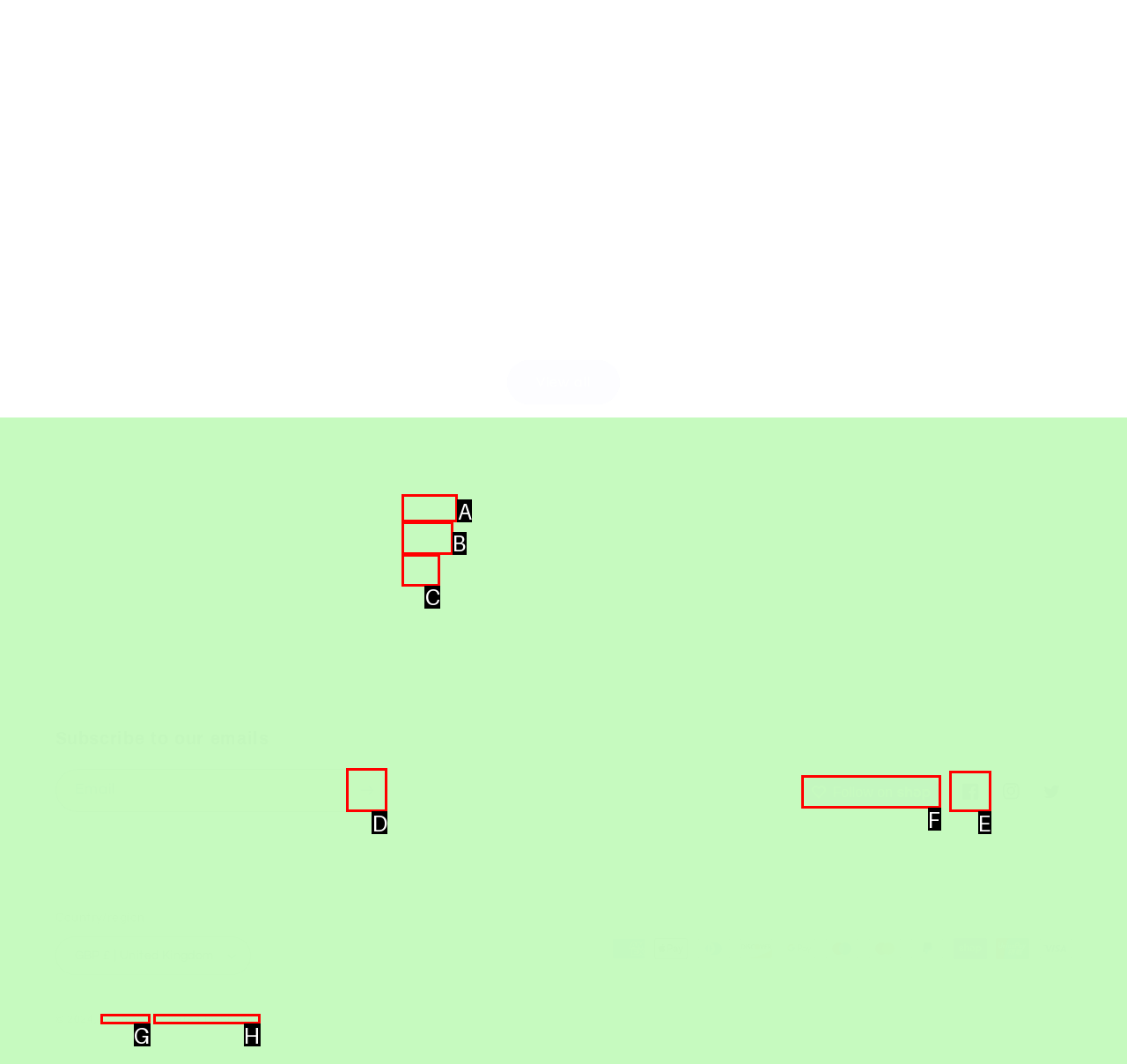Given the description: Powered by Shopify, pick the option that matches best and answer with the corresponding letter directly.

H